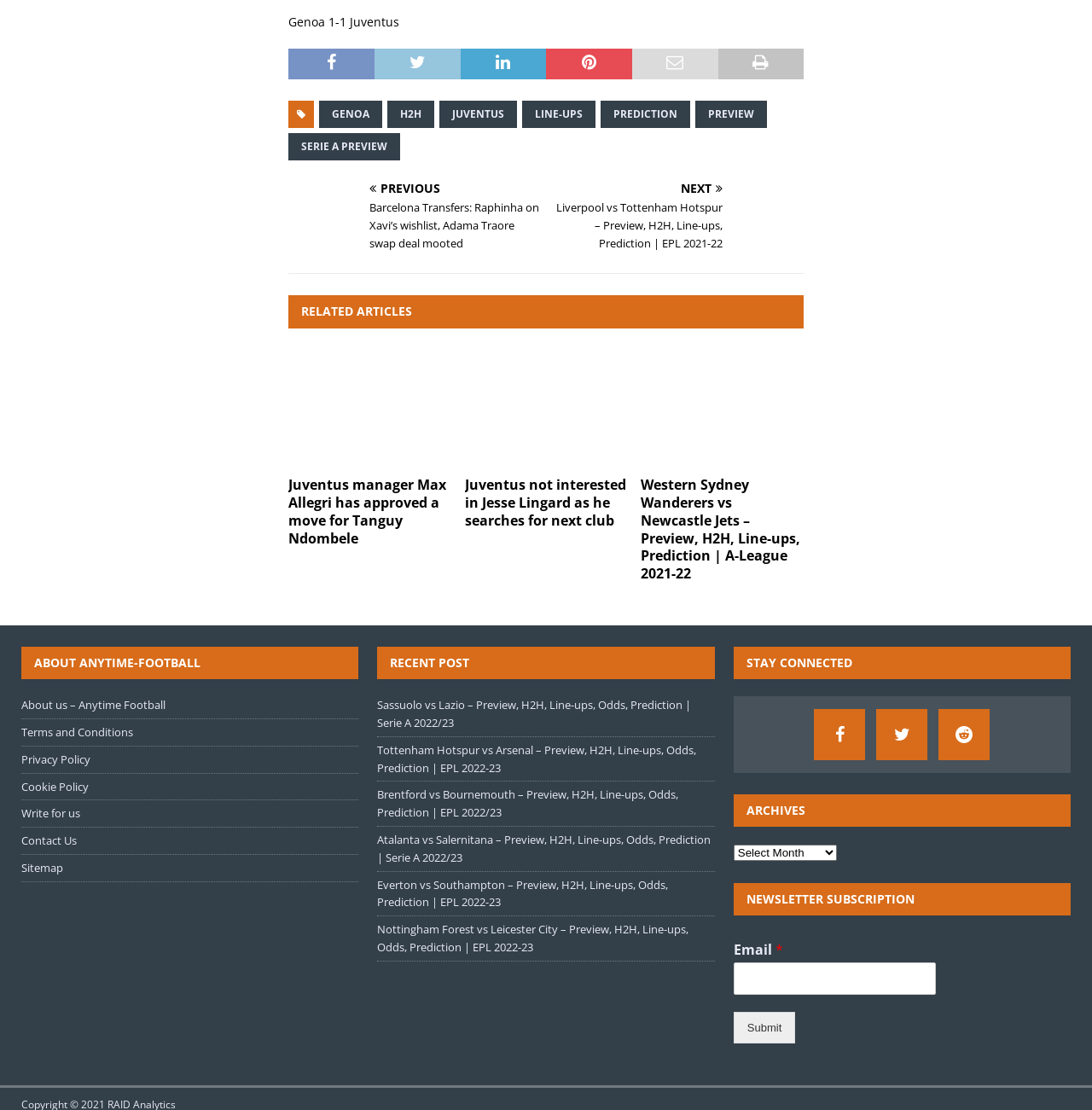What is the name of the league in which Western Sydney Wanderers vs Newcastle Jets is being played?
Give a detailed and exhaustive answer to the question.

In the 'RELATED ARTICLES' section, there is an article with a heading that mentions 'Western Sydney Wanderers vs Newcastle Jets – Preview, H2H, Line-ups, Prediction | A-League 2021-22'.